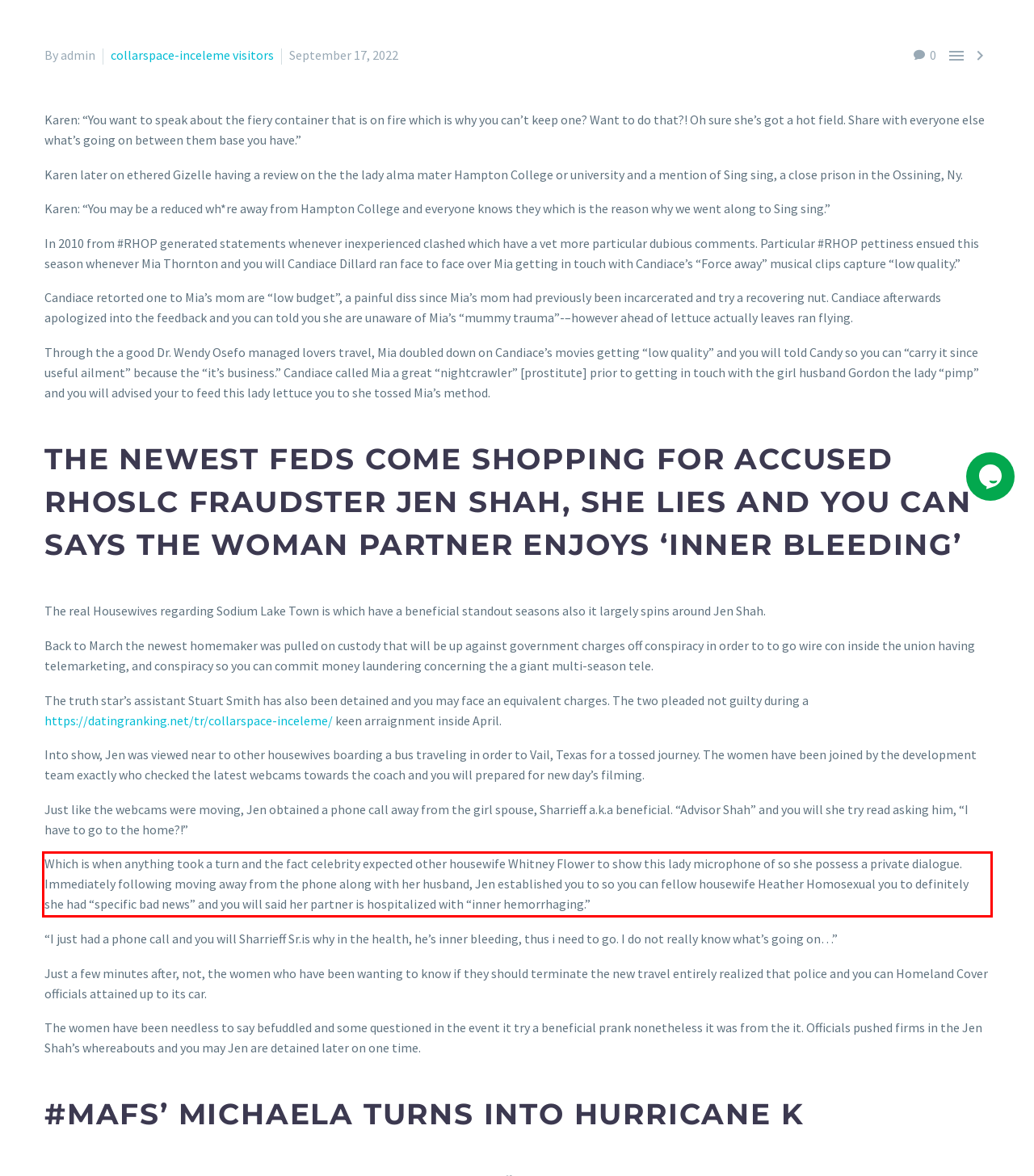In the given screenshot, locate the red bounding box and extract the text content from within it.

Which is when anything took a turn and the fact celebrity expected other housewife Whitney Flower to show this lady microphone of so she possess a private dialogue. Immediately following moving away from the phone along with her husband, Jen established you to so you can fellow housewife Heather Homosexual you to definitely she had “specific bad news” and you will said her partner is hospitalized with “inner hemorrhaging.”